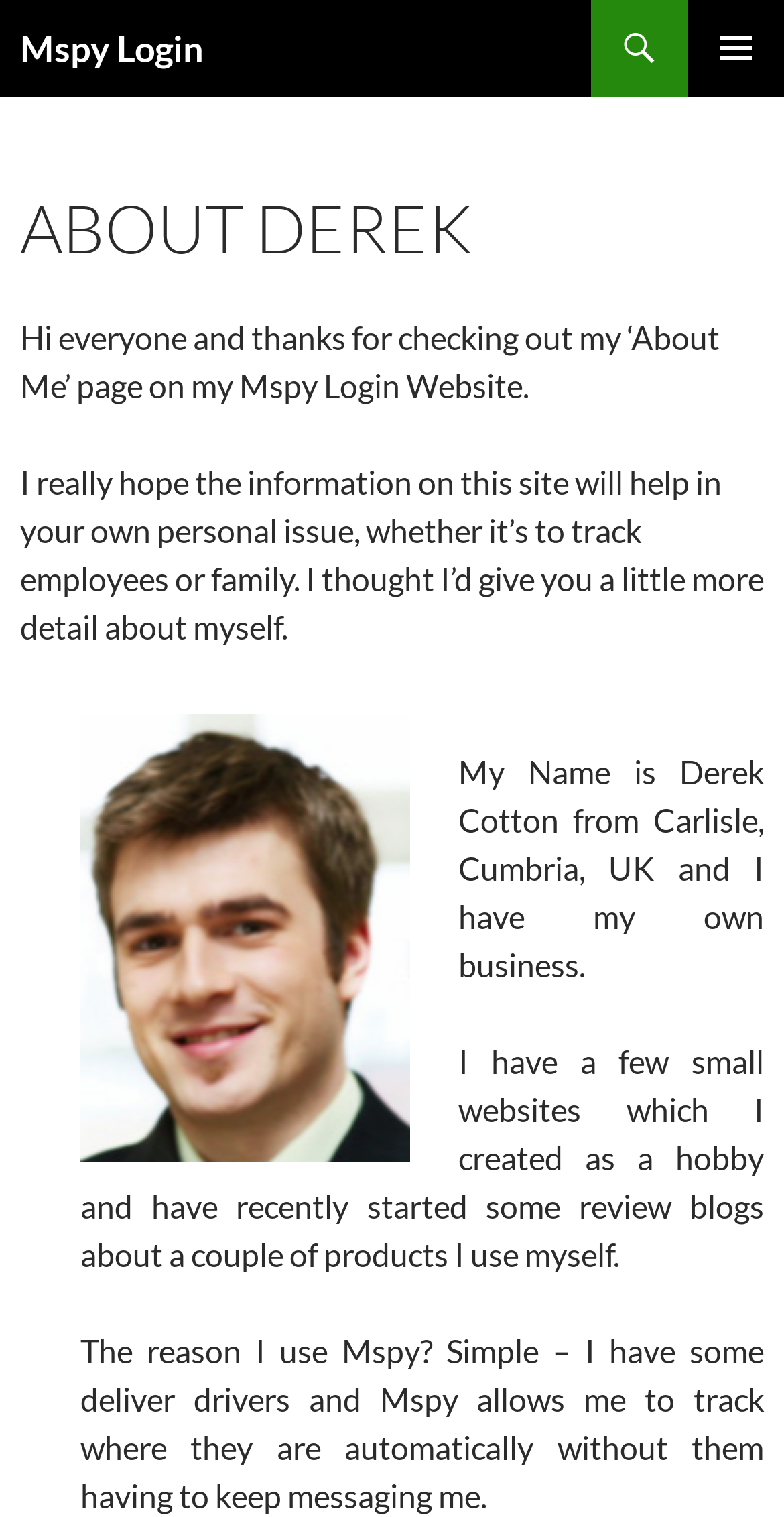What is the image on the webpage about?
Based on the content of the image, thoroughly explain and answer the question.

Based on the webpage content, there is an image with the description 'derek-cotton' which is likely a photo of the website owner, Derek Cotton, as it is placed alongside the 'About Me' page content.